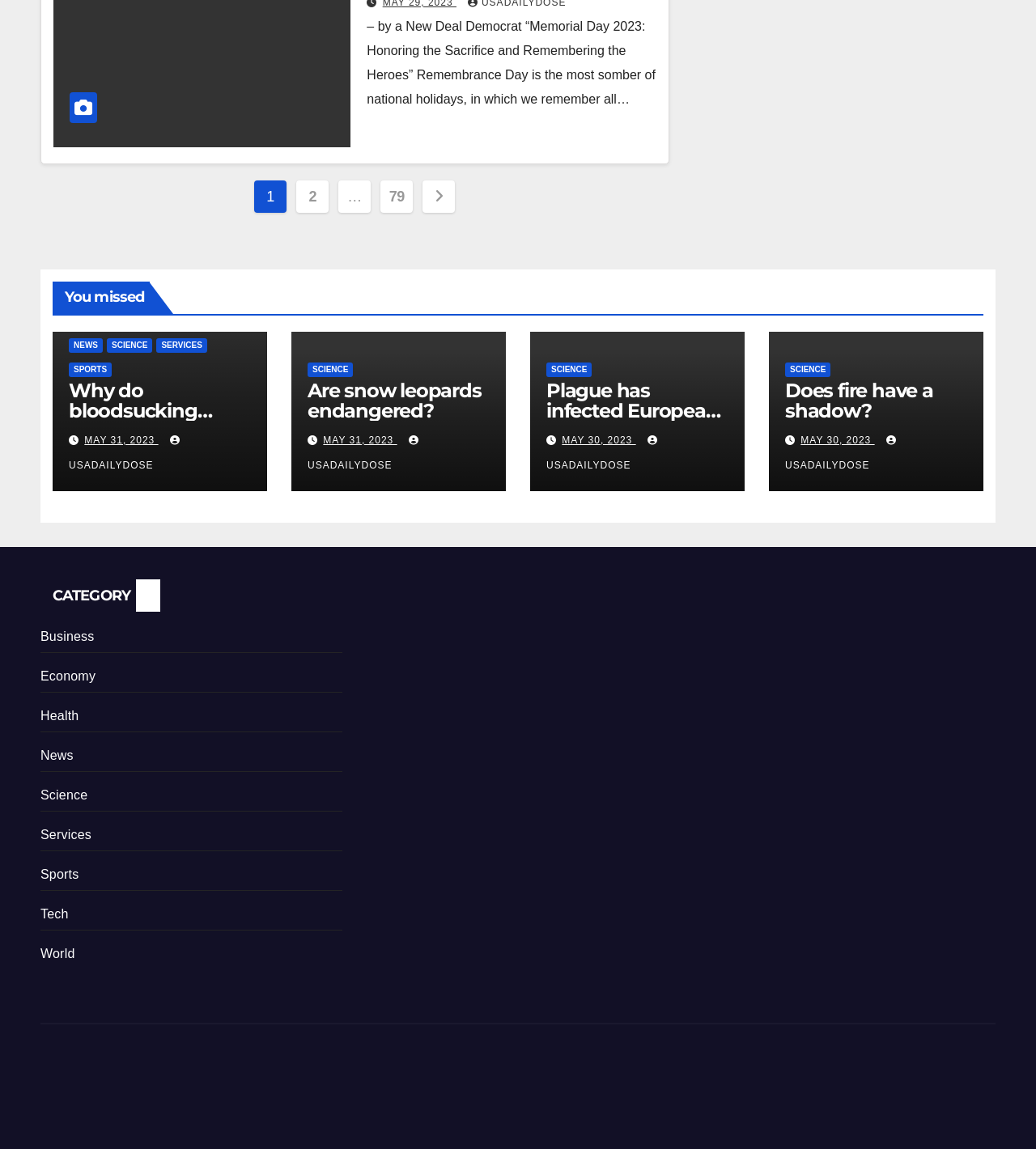Please provide the bounding box coordinates for the element that needs to be clicked to perform the instruction: "Select the 'Business' category". The coordinates must consist of four float numbers between 0 and 1, formatted as [left, top, right, bottom].

[0.039, 0.548, 0.091, 0.56]